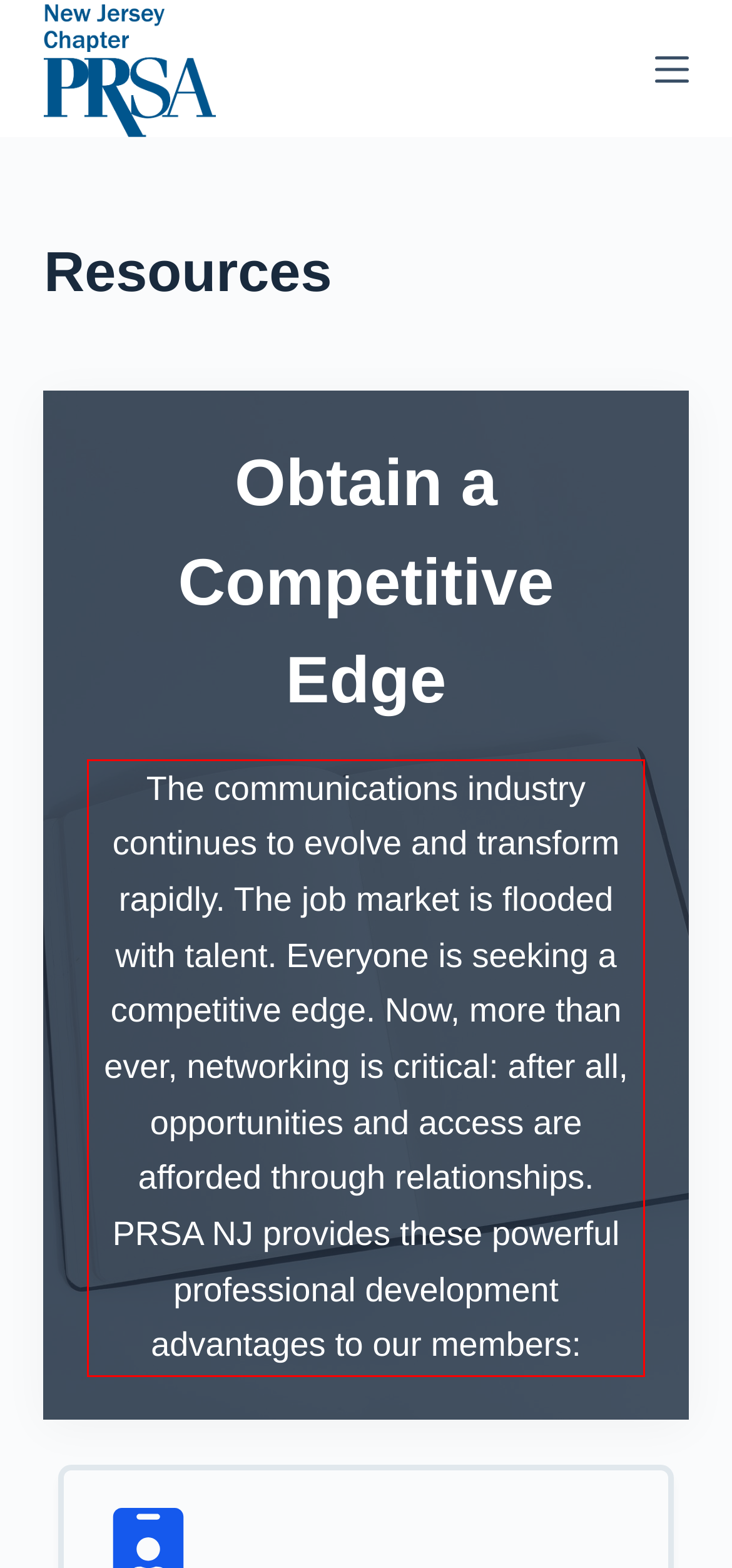You are provided with a webpage screenshot that includes a red rectangle bounding box. Extract the text content from within the bounding box using OCR.

The communications industry continues to evolve and transform rapidly. The job market is flooded with talent. Everyone is seeking a competitive edge. Now, more than ever, networking is critical: after all, opportunities and access are afforded through relationships. PRSA NJ provides these powerful professional development advantages to our members: